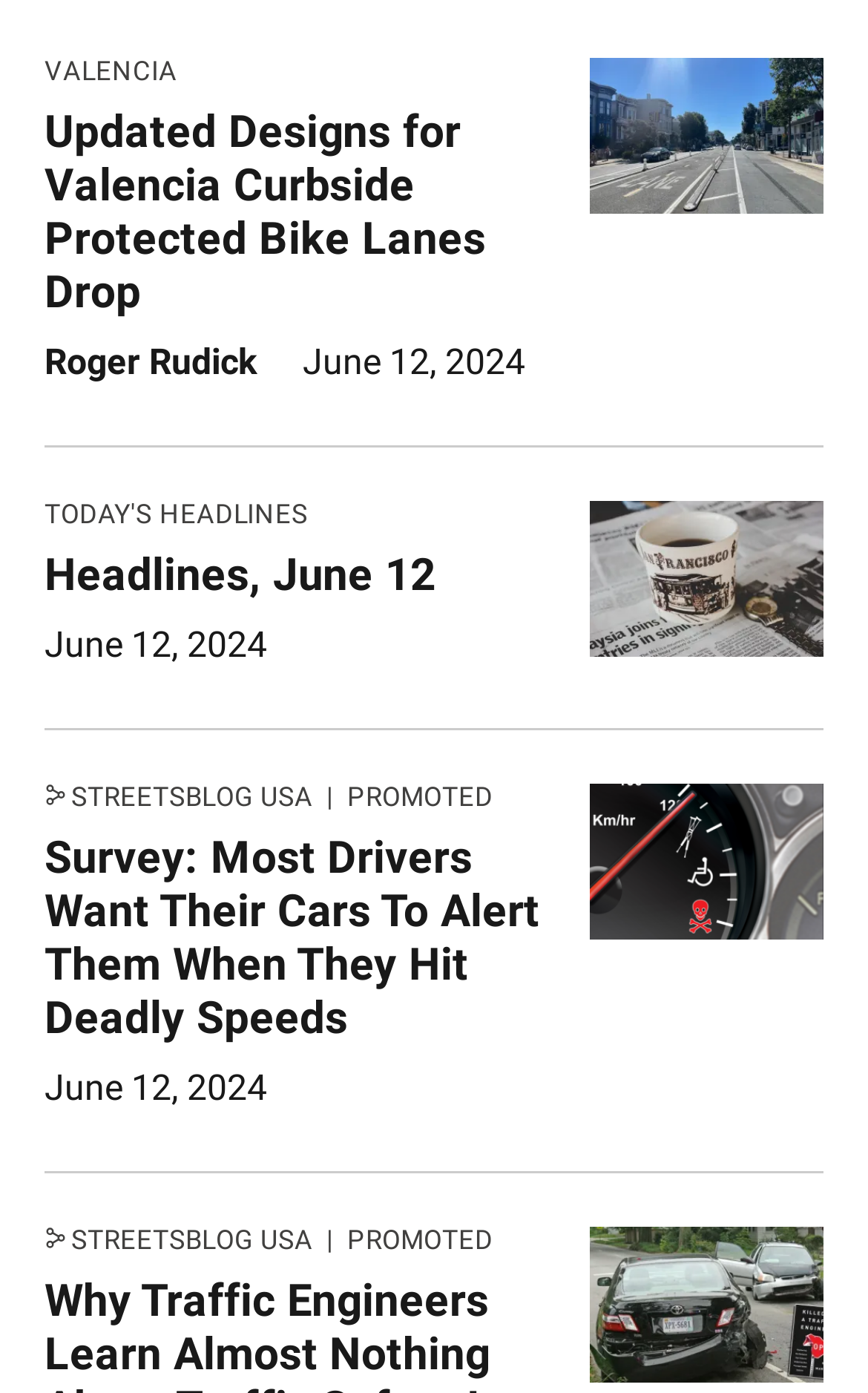What is the date of the headlines?
Using the image as a reference, answer with just one word or a short phrase.

June 12, 2024